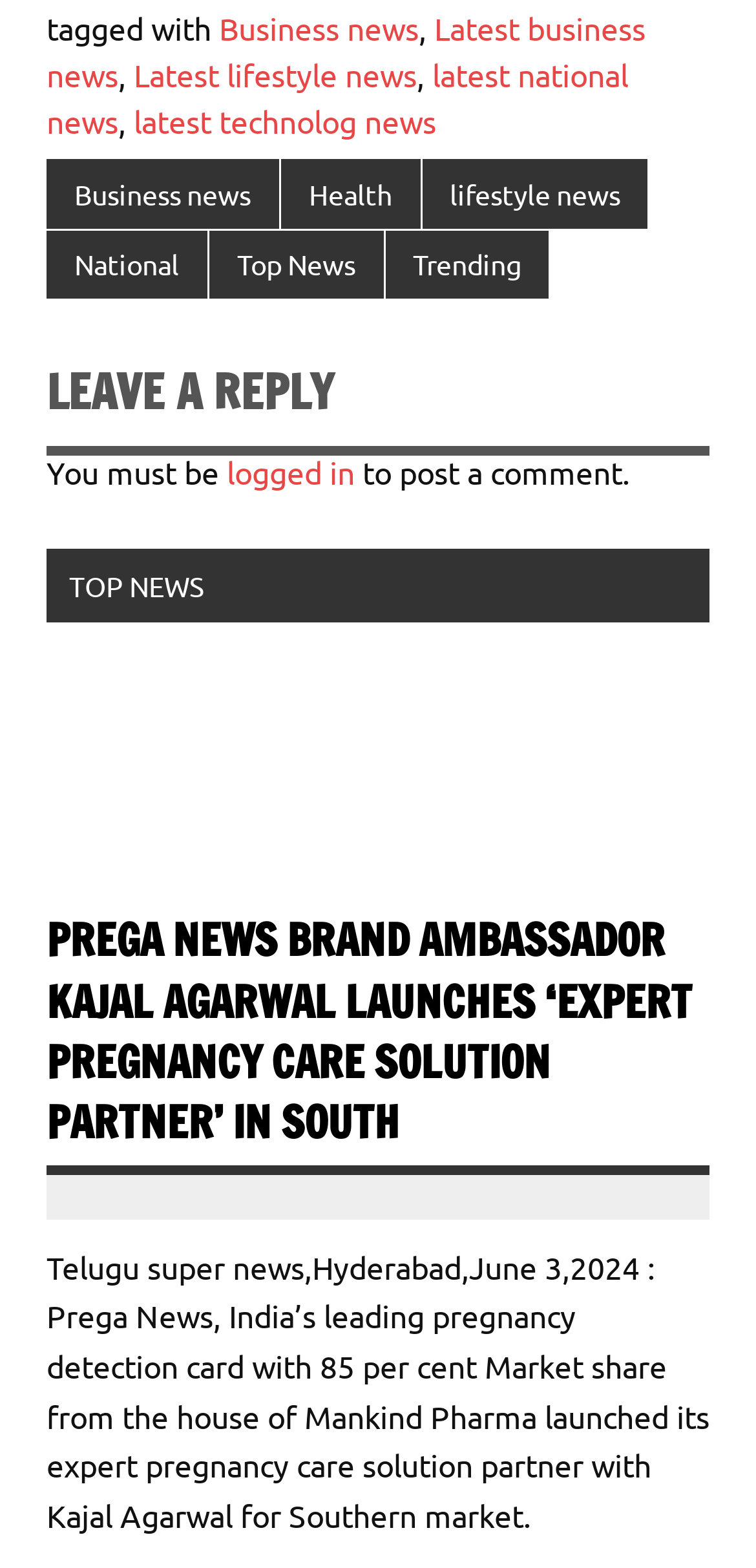Who is the brand ambassador of Prega News?
Answer the question with just one word or phrase using the image.

Kajal Agarwal